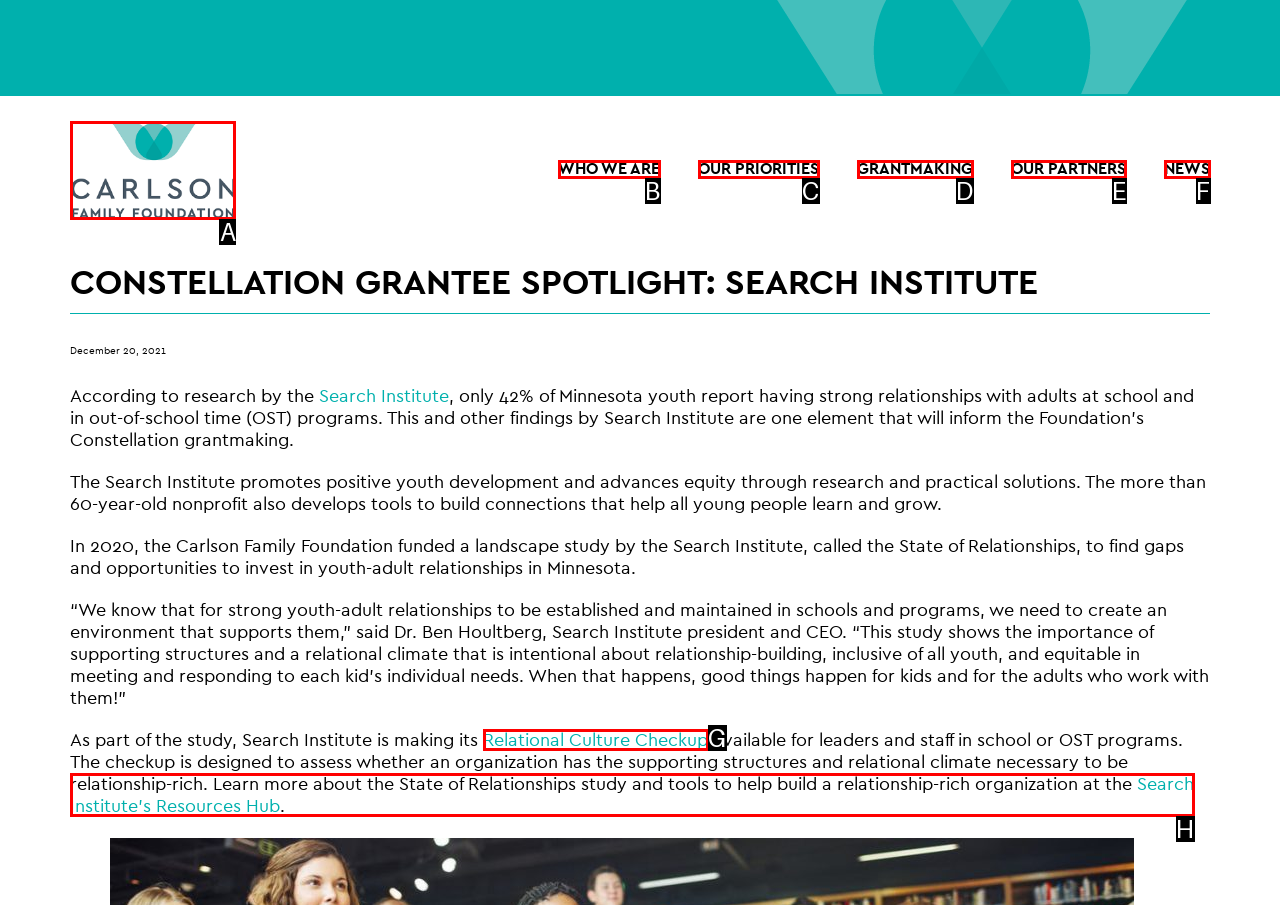Identify which HTML element should be clicked to fulfill this instruction: Visit the Carlson Family Foundation homepage Reply with the correct option's letter.

A